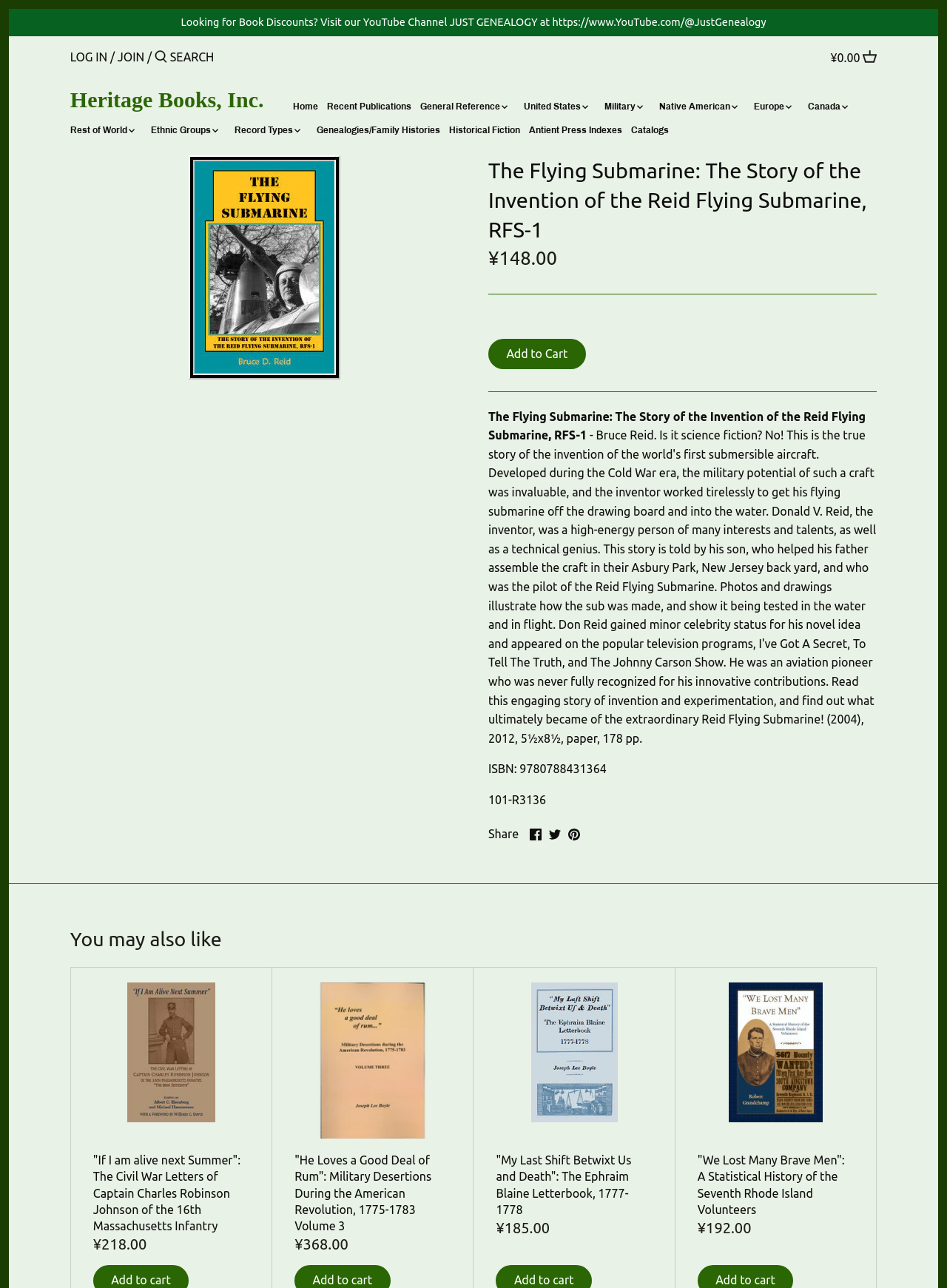Locate the bounding box coordinates of the area you need to click to fulfill this instruction: 'View Structural Analysis Overview'. The coordinates must be in the form of four float numbers ranging from 0 to 1: [left, top, right, bottom].

None